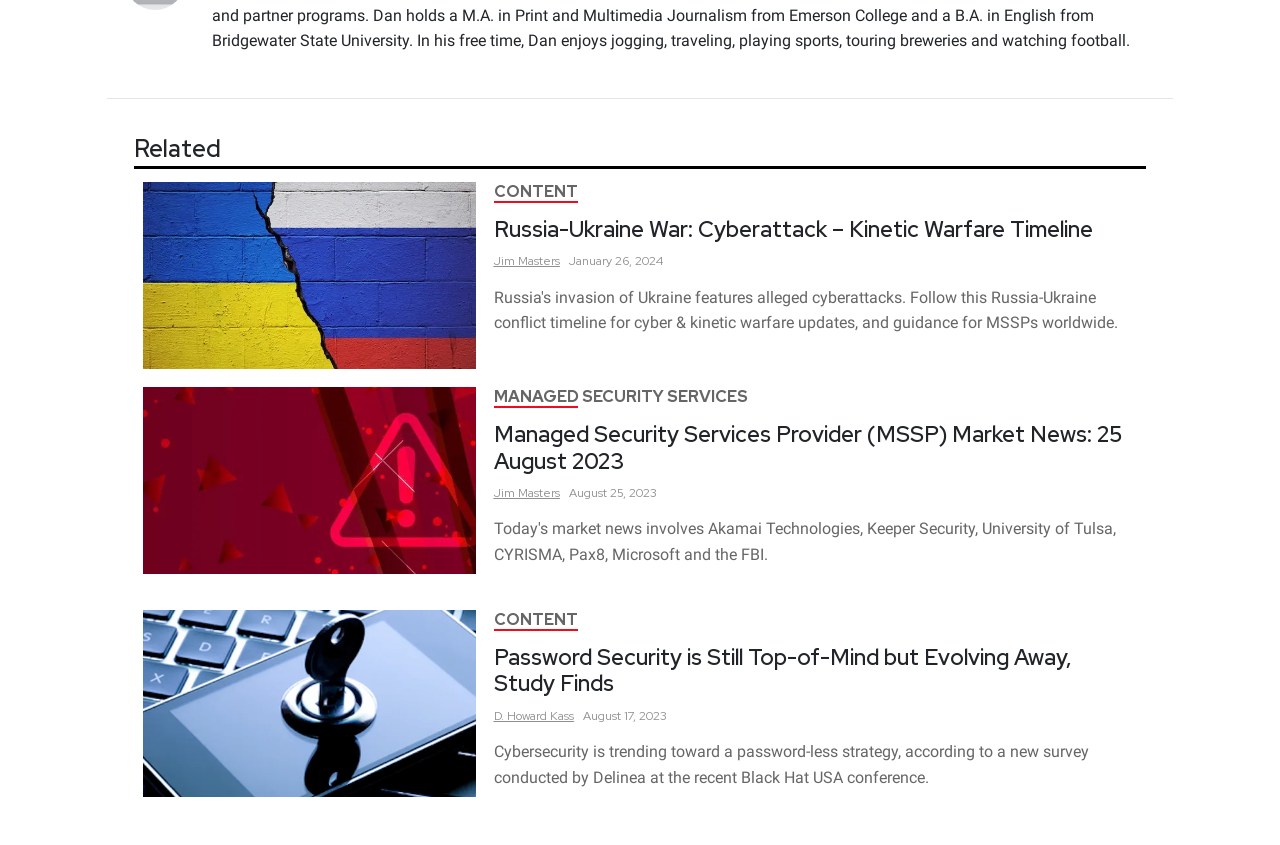What is the date of the second article?
Provide a well-explained and detailed answer to the question.

The second article has a time element with the text 'August 25, 2023' which indicates the date of the article.